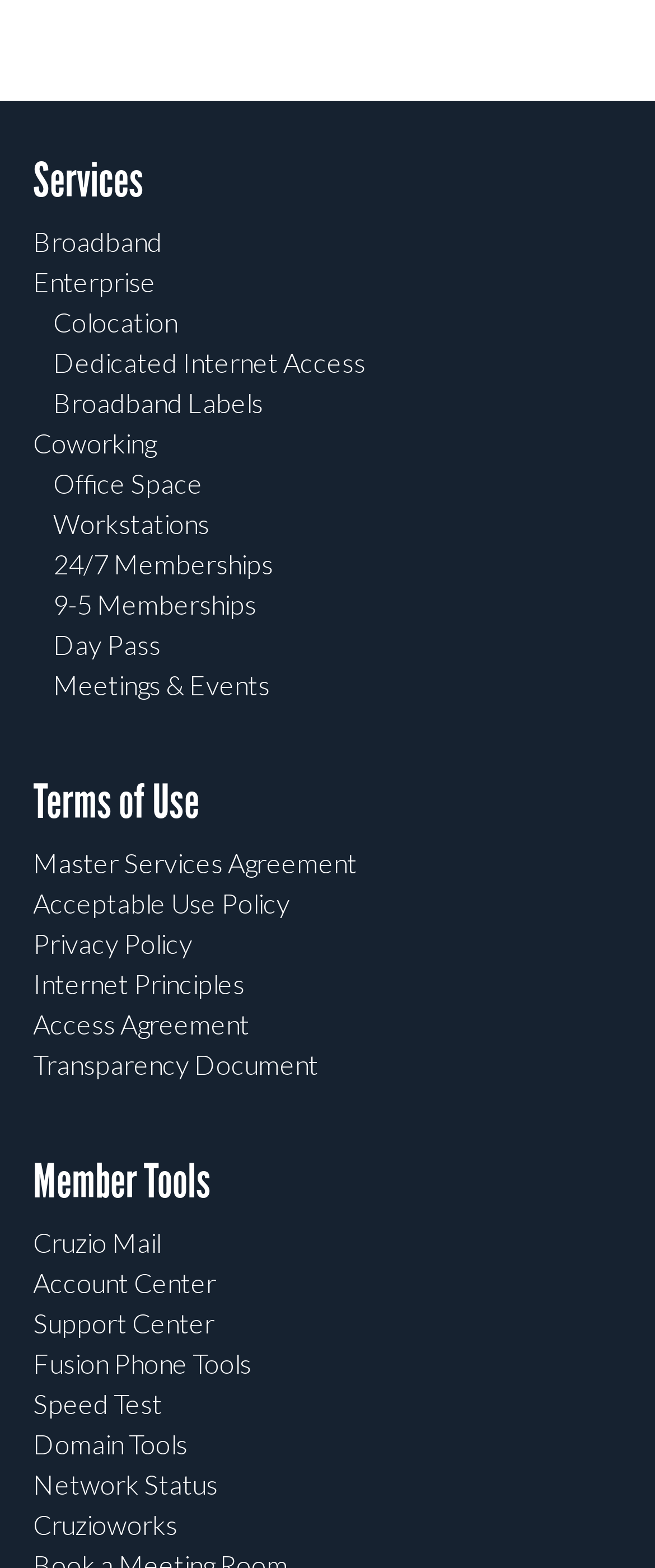Identify the bounding box coordinates for the region of the element that should be clicked to carry out the instruction: "Check network status". The bounding box coordinates should be four float numbers between 0 and 1, i.e., [left, top, right, bottom].

[0.05, 0.936, 0.332, 0.956]